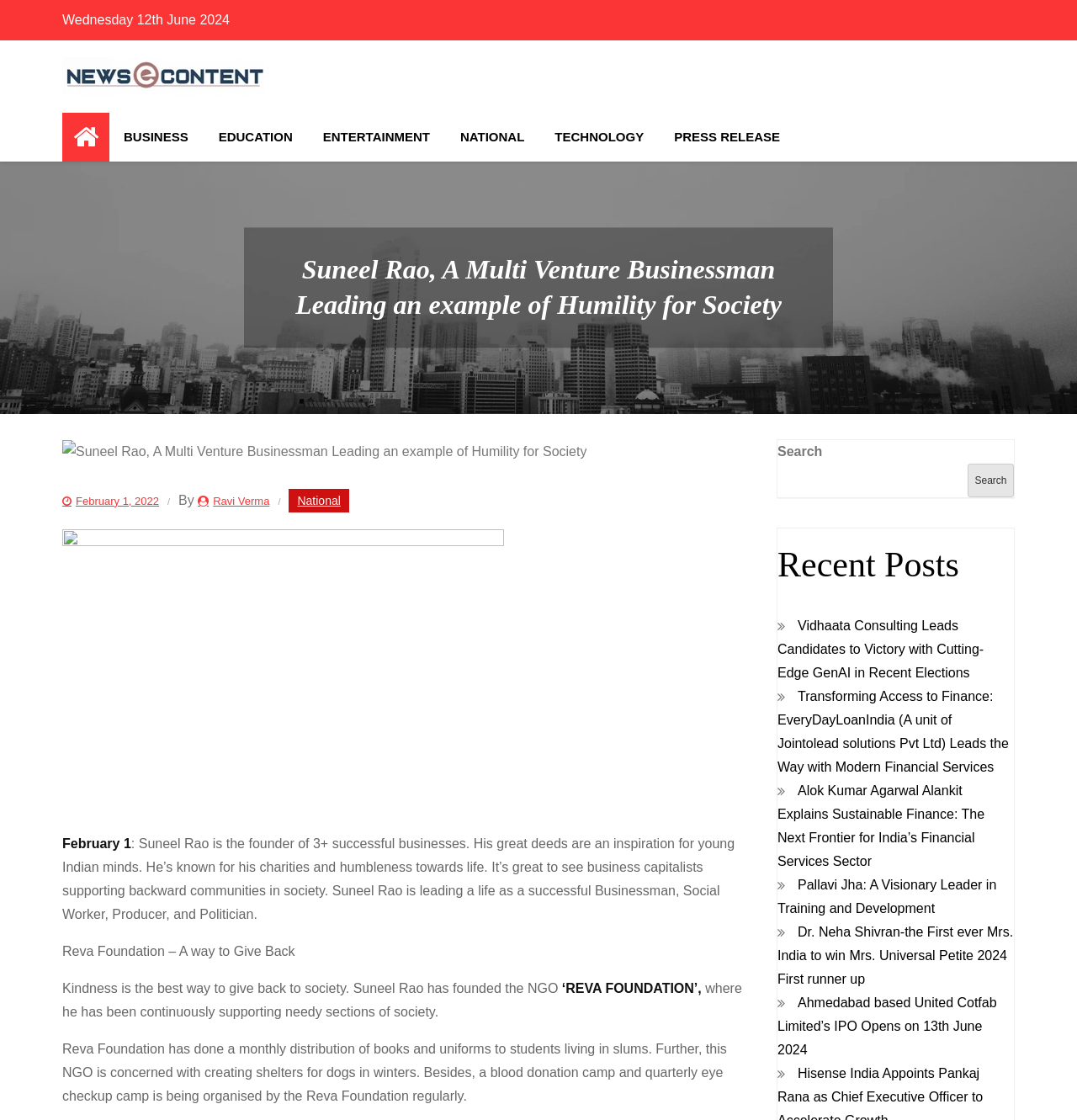Identify the bounding box coordinates for the region of the element that should be clicked to carry out the instruction: "Click on the 'TECHNOLOGY' link". The bounding box coordinates should be four float numbers between 0 and 1, i.e., [left, top, right, bottom].

[0.501, 0.101, 0.612, 0.144]